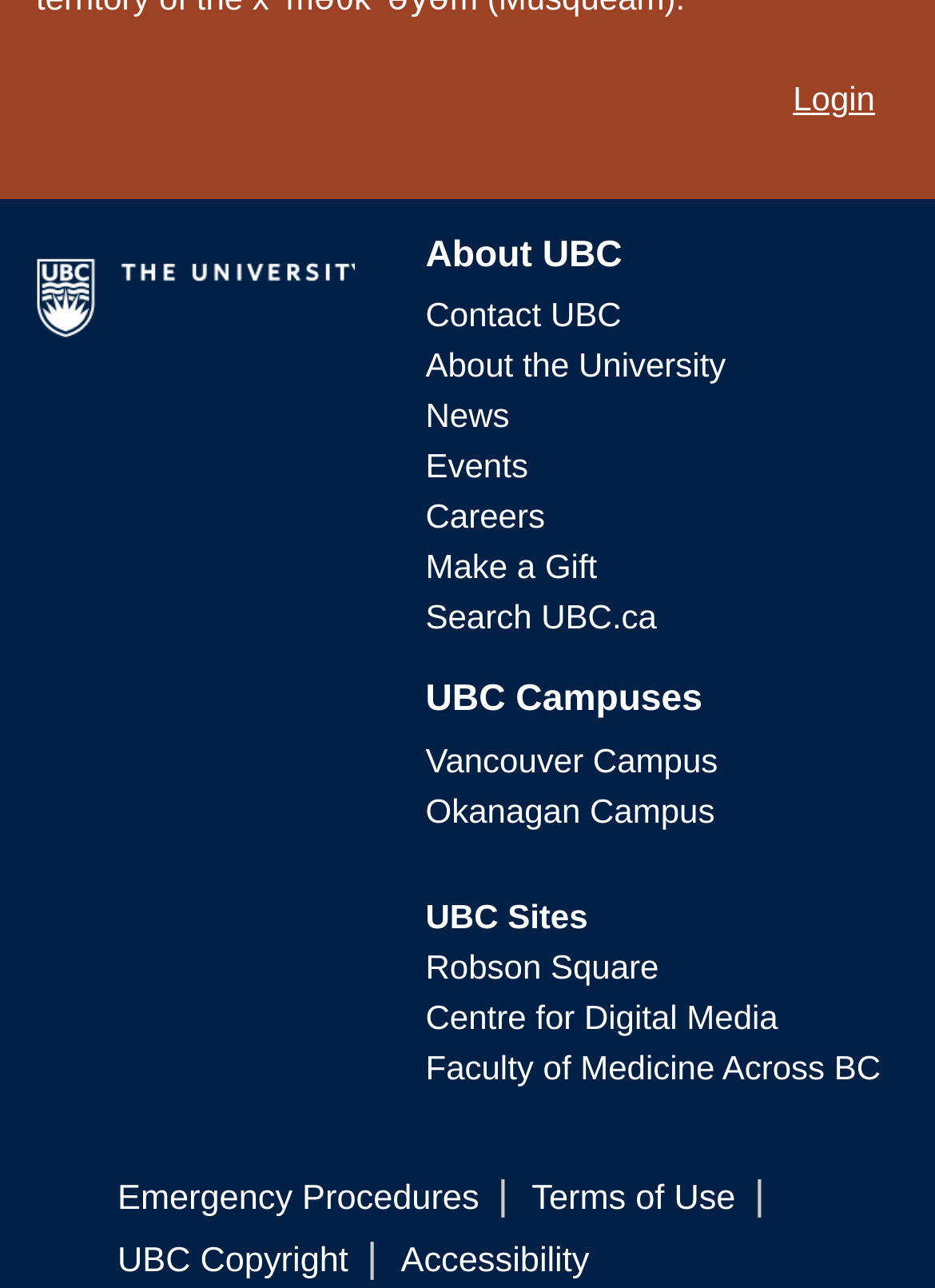Could you determine the bounding box coordinates of the clickable element to complete the instruction: "view the Vancouver campus page"? Provide the coordinates as four float numbers between 0 and 1, i.e., [left, top, right, bottom].

[0.455, 0.575, 0.768, 0.605]